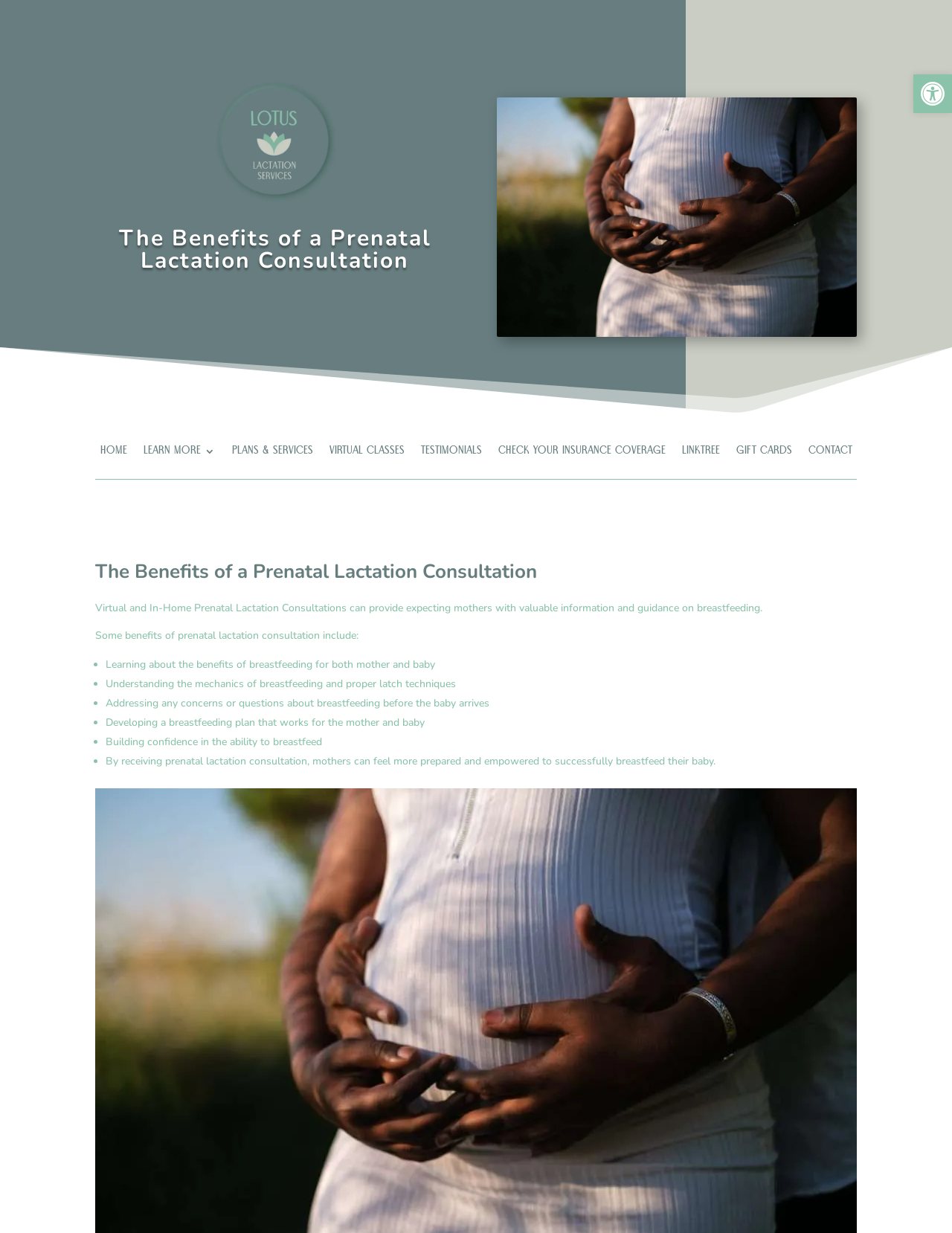How many benefits of prenatal lactation consultation are listed?
Using the image as a reference, answer the question in detail.

By examining the list markers and static text, I counted five benefits of prenatal lactation consultation, which are learning about the benefits of breastfeeding, understanding the mechanics of breastfeeding, addressing concerns, developing a breastfeeding plan, and building confidence in breastfeeding.